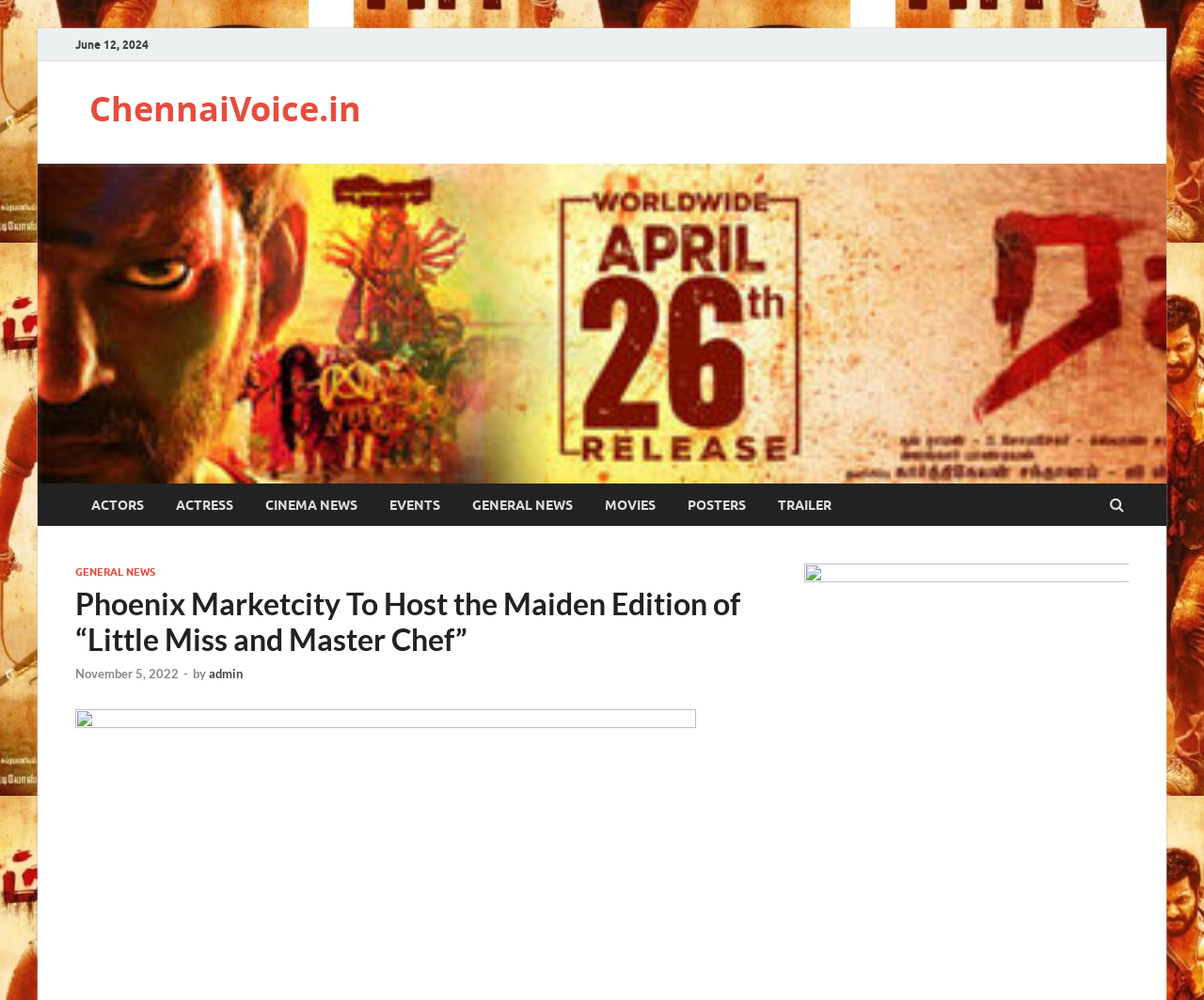Identify the bounding box for the UI element that is described as follows: "November 5, 2022November 5, 2022".

[0.062, 0.666, 0.148, 0.681]